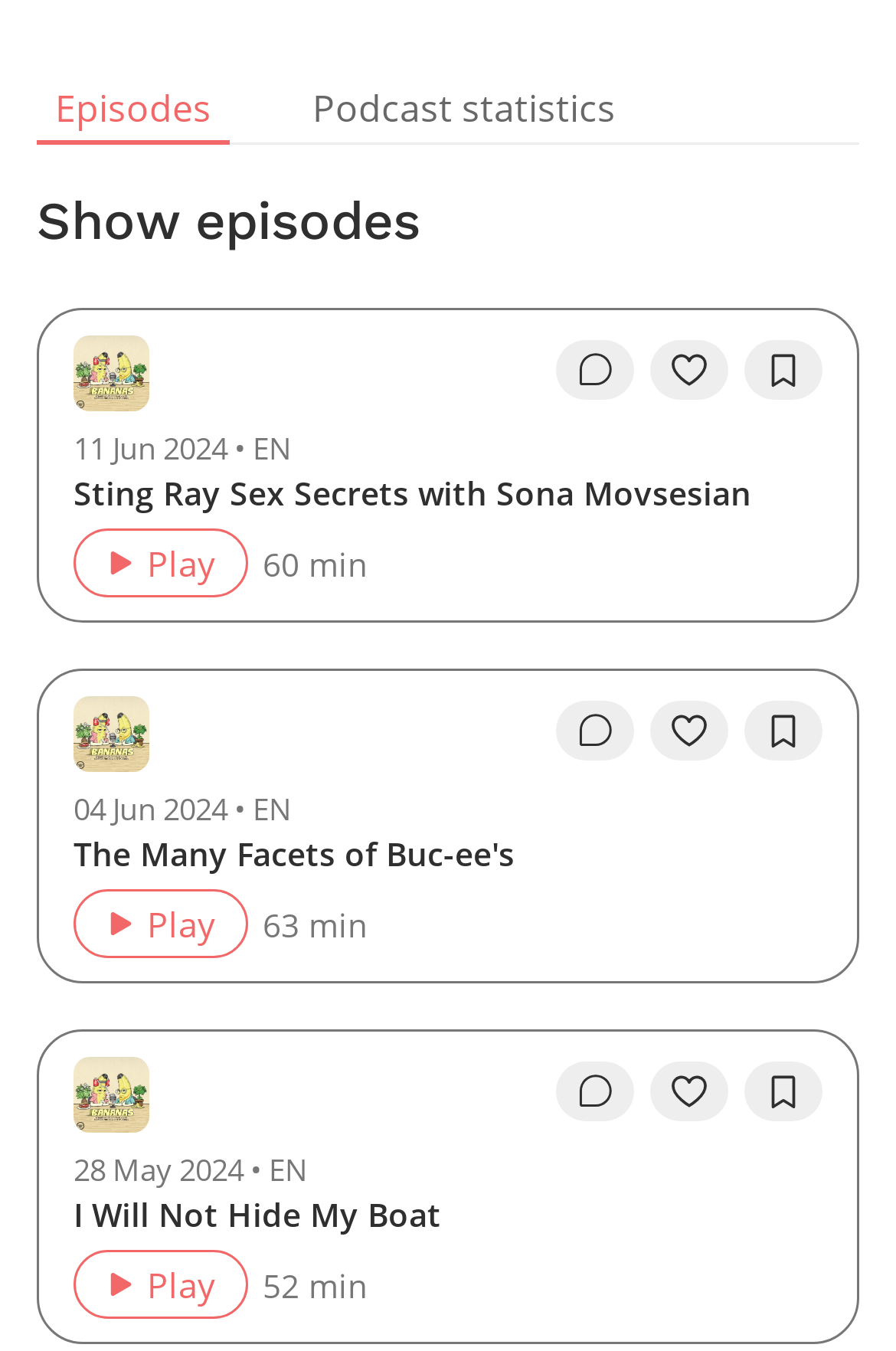Can you specify the bounding box coordinates for the region that should be clicked to fulfill this instruction: "Play the 'Sting Ray Sex Secrets with Sona Movsesian' episode".

[0.082, 0.391, 0.277, 0.442]